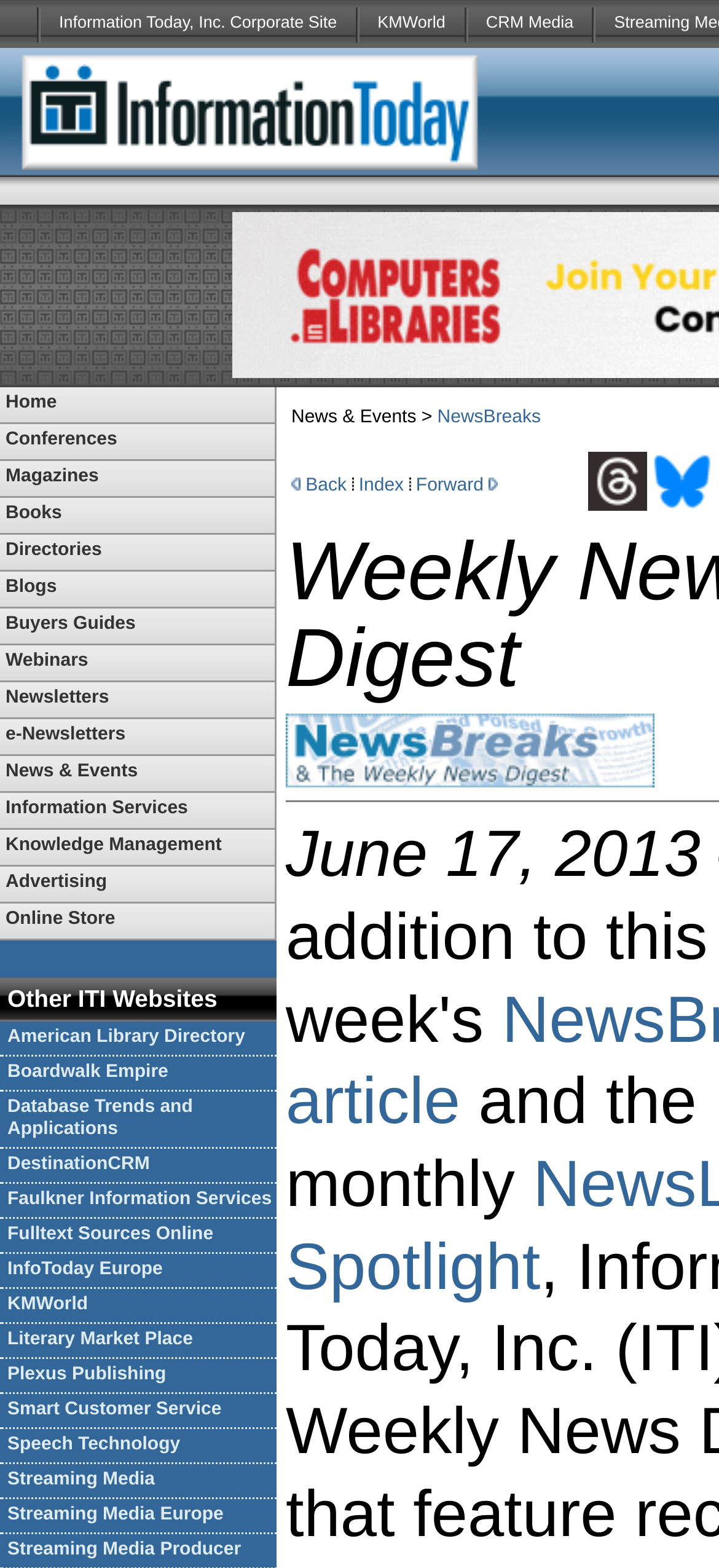Please determine the bounding box coordinates of the element to click in order to execute the following instruction: "Click on Toggle navigation button". The coordinates should be four float numbers between 0 and 1, specified as [left, top, right, bottom].

None